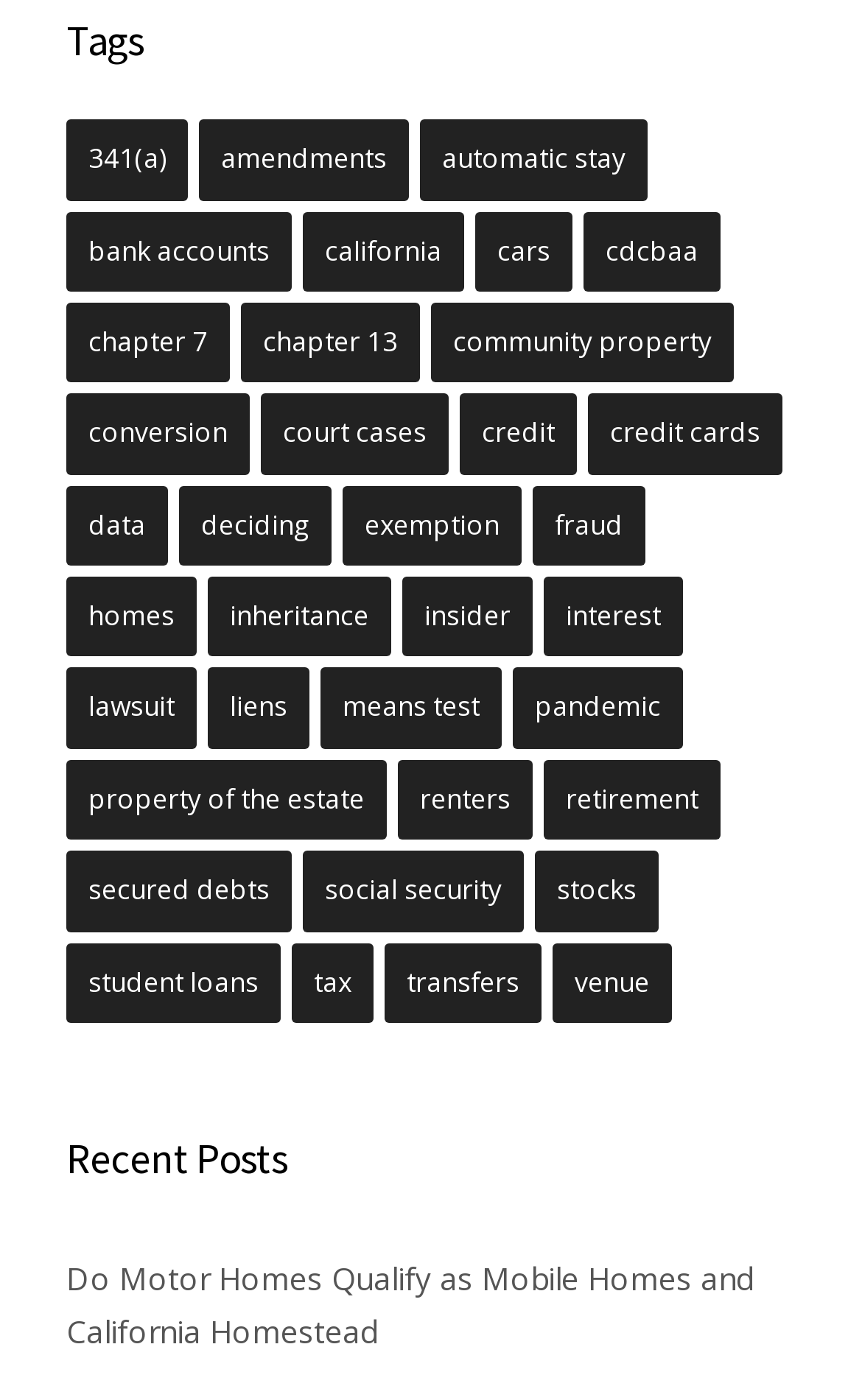Locate the bounding box coordinates of the element to click to perform the following action: 'Learn about 'community property (5 items)''. The coordinates should be given as four float values between 0 and 1, in the form of [left, top, right, bottom].

[0.5, 0.216, 0.851, 0.274]